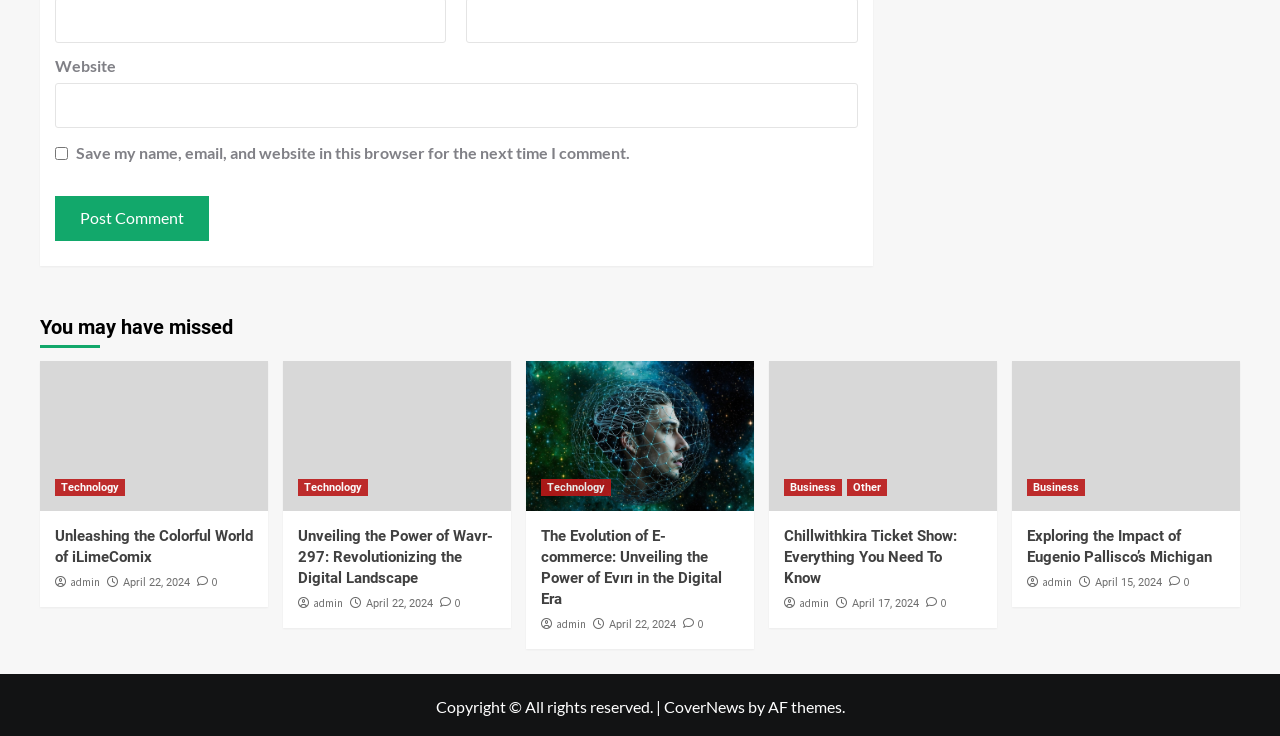What is the purpose of the checkbox?
Using the image as a reference, answer the question with a short word or phrase.

Save website data